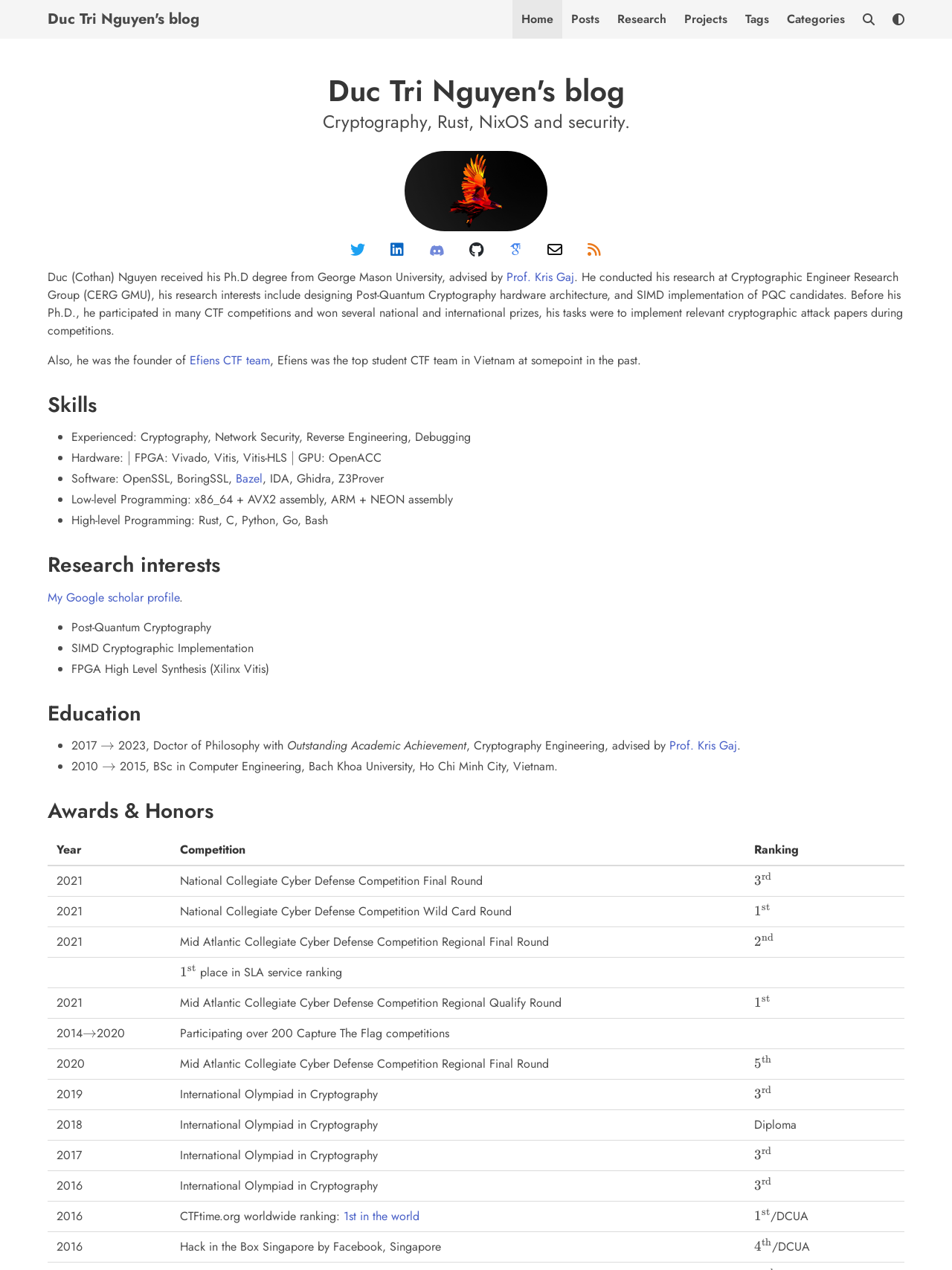Determine the bounding box coordinates of the clickable region to follow the instruction: "Explore Duc Tri Nguyen's skills".

[0.05, 0.31, 0.95, 0.328]